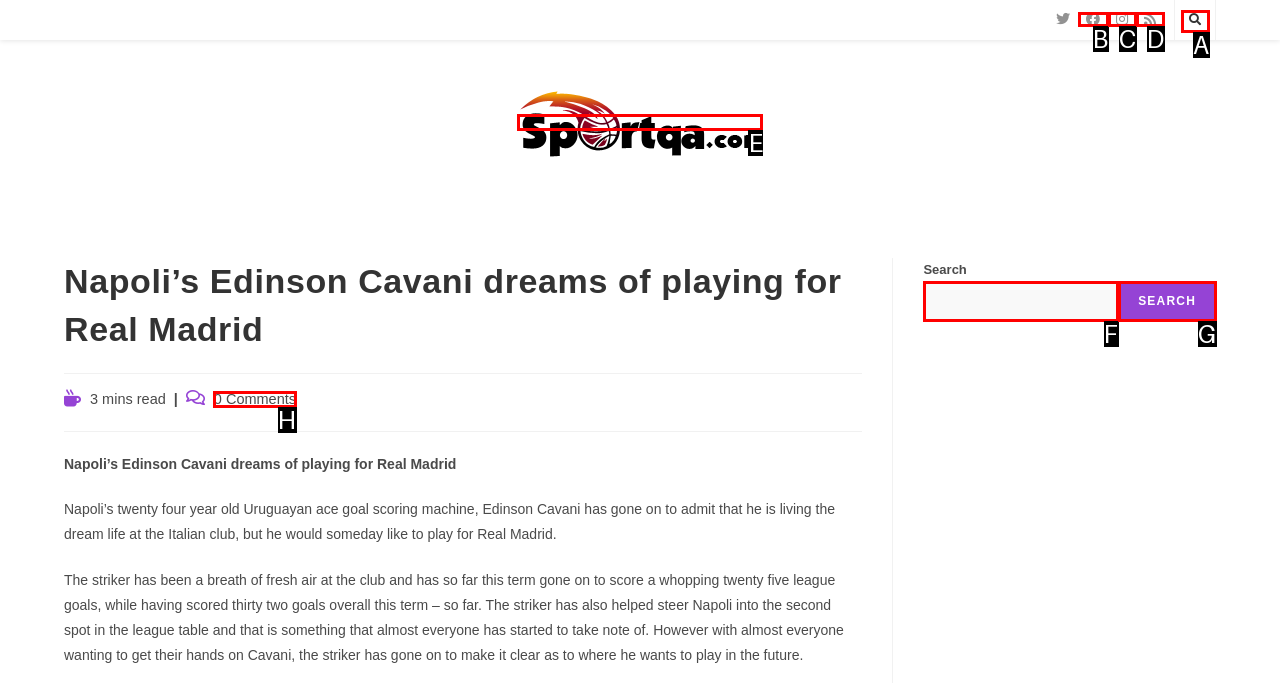Determine which option you need to click to execute the following task: Visit SportQA homepage. Provide your answer as a single letter.

E